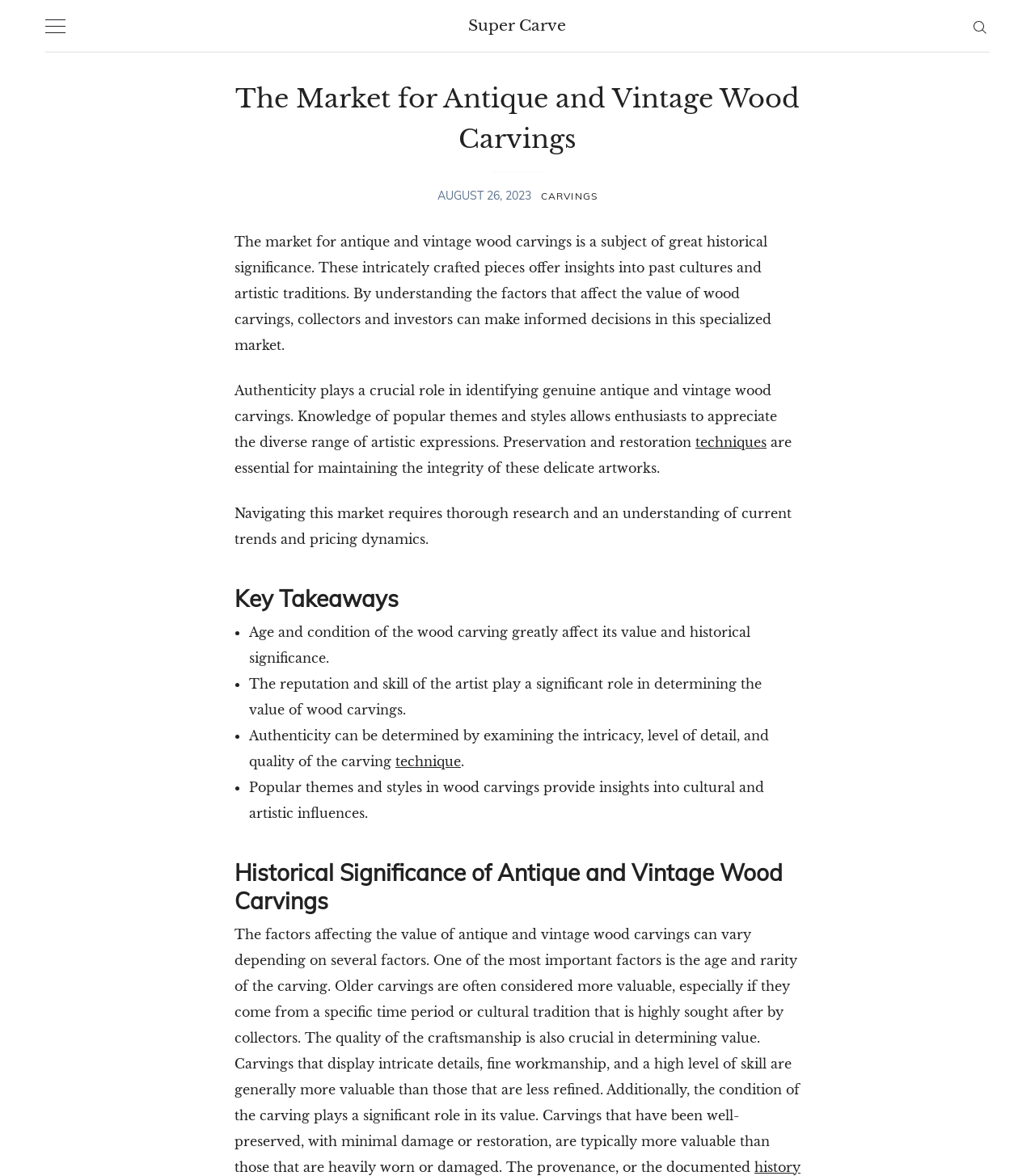Given the element description Super Carve, predict the bounding box coordinates for the UI element in the webpage screenshot. The format should be (top-left x, top-left y, bottom-right x, bottom-right y), and the values should be between 0 and 1.

[0.122, 0.011, 0.878, 0.033]